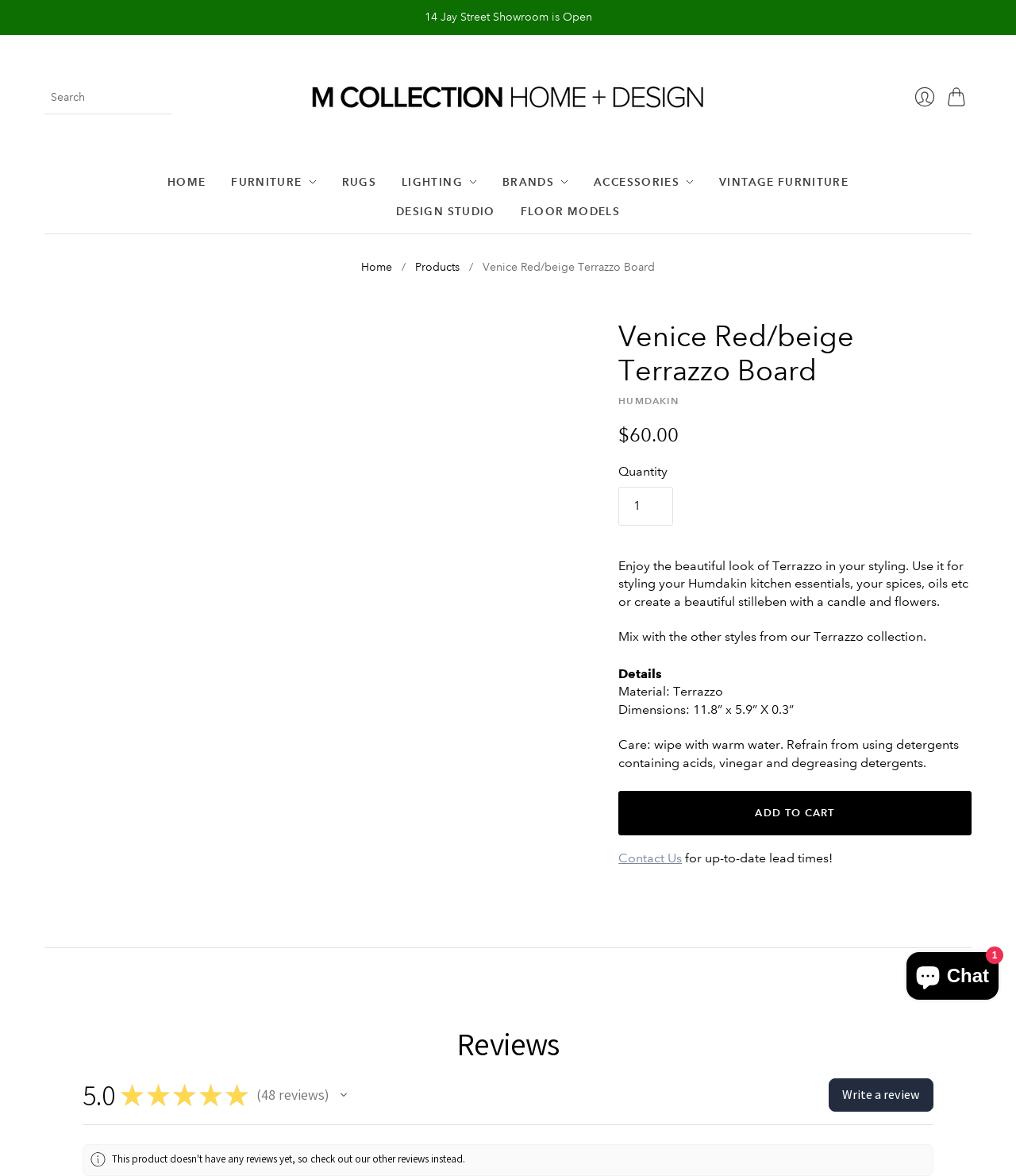Find the bounding box coordinates of the area that needs to be clicked in order to achieve the following instruction: "Login to your account". The coordinates should be specified as four float numbers between 0 and 1, i.e., [left, top, right, bottom].

[0.894, 0.068, 0.927, 0.097]